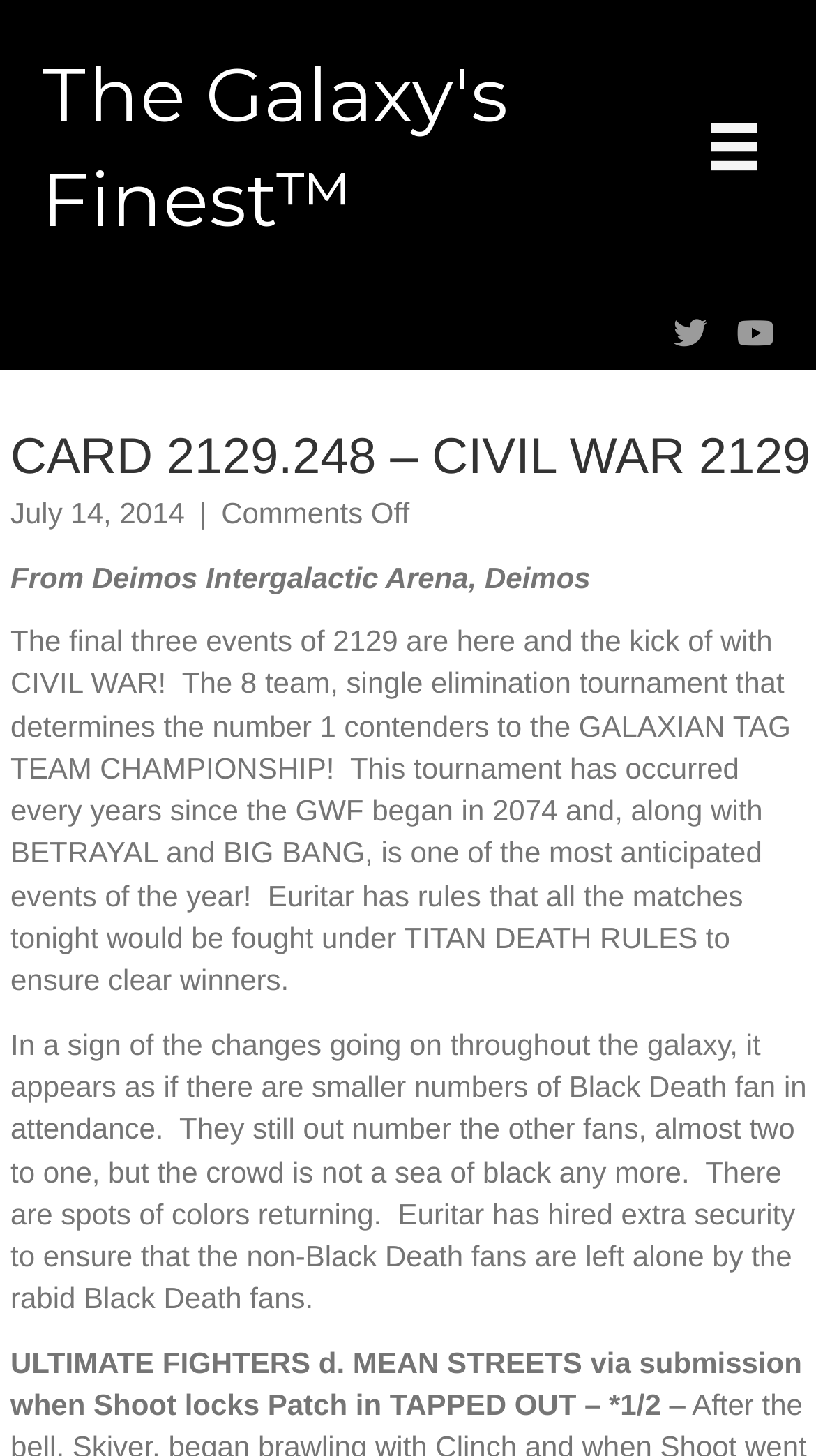Utilize the details in the image to give a detailed response to the question: What is the name of the rule under which the matches are being fought?

I found the answer by reading the text 'Euritar has rules that all the matches tonight would be fought under TITAN DEATH RULES to ensure clear winners.' which explicitly states that the matches are being fought under TITAN DEATH RULES.